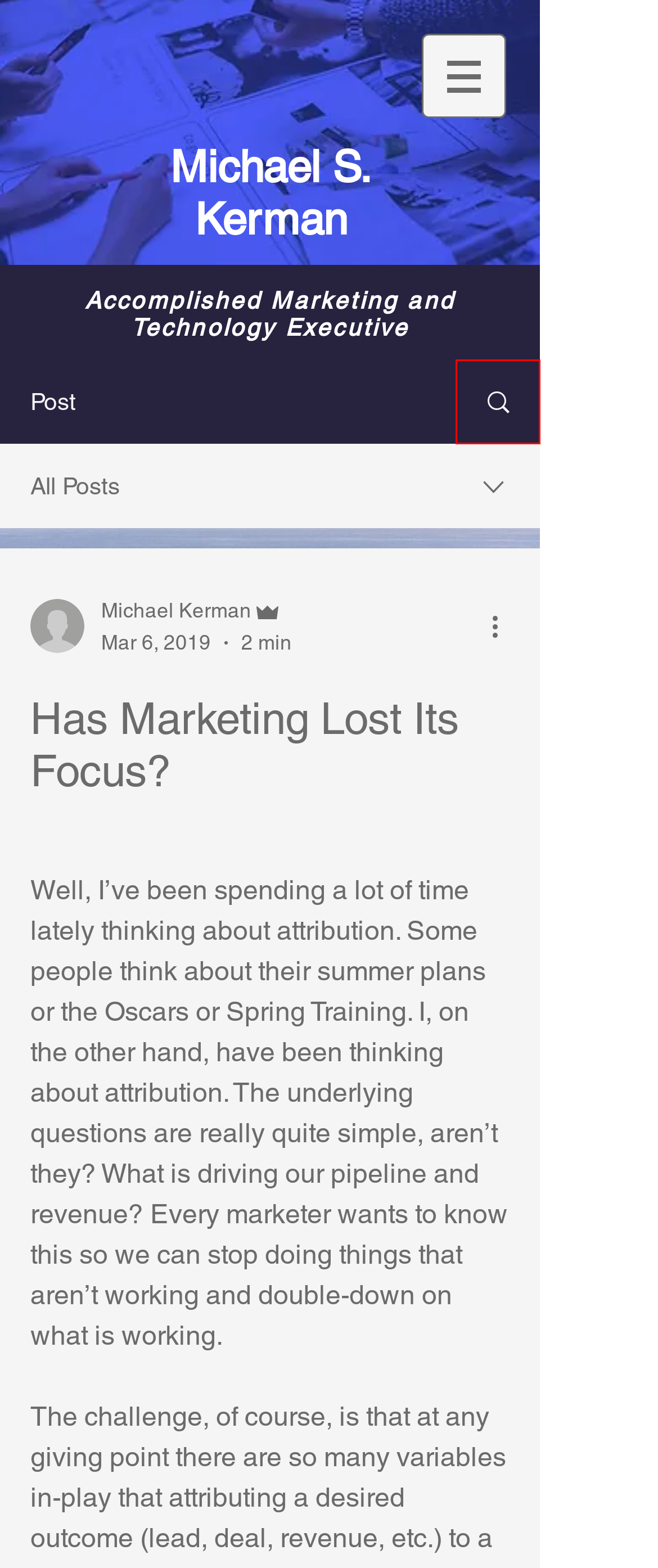Analyze the screenshot of a webpage that features a red rectangle bounding box. Pick the webpage description that best matches the new webpage you would see after clicking on the element within the red bounding box. Here are the candidates:
A. #metrics
B. Metrics
C. #marketing
D. Home | MichaelSKerman
E. #marketingstrategy
F. My Blog | MichaelSKerman
G. Something's Brewing!
H. #customerexperience

F